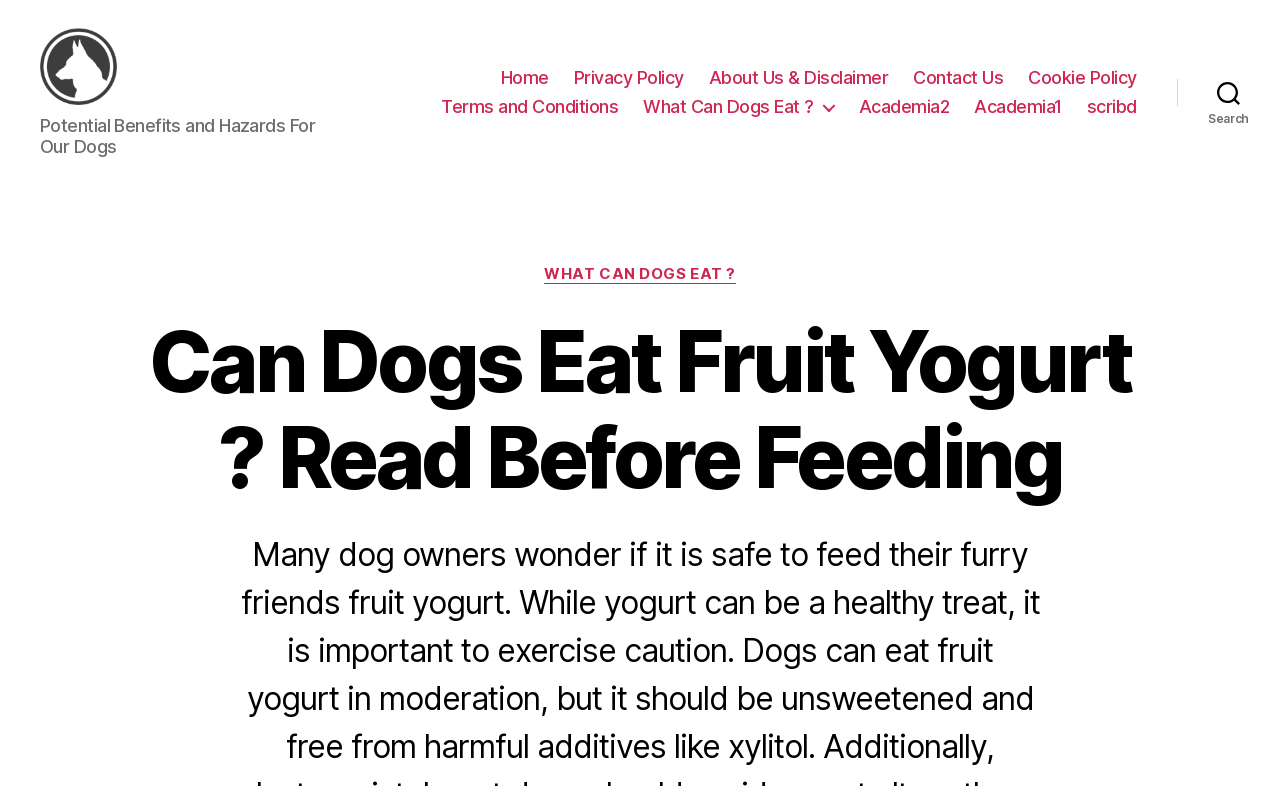Find the bounding box coordinates of the UI element according to this description: "What Can Dogs Eat ?".

[0.503, 0.131, 0.652, 0.159]